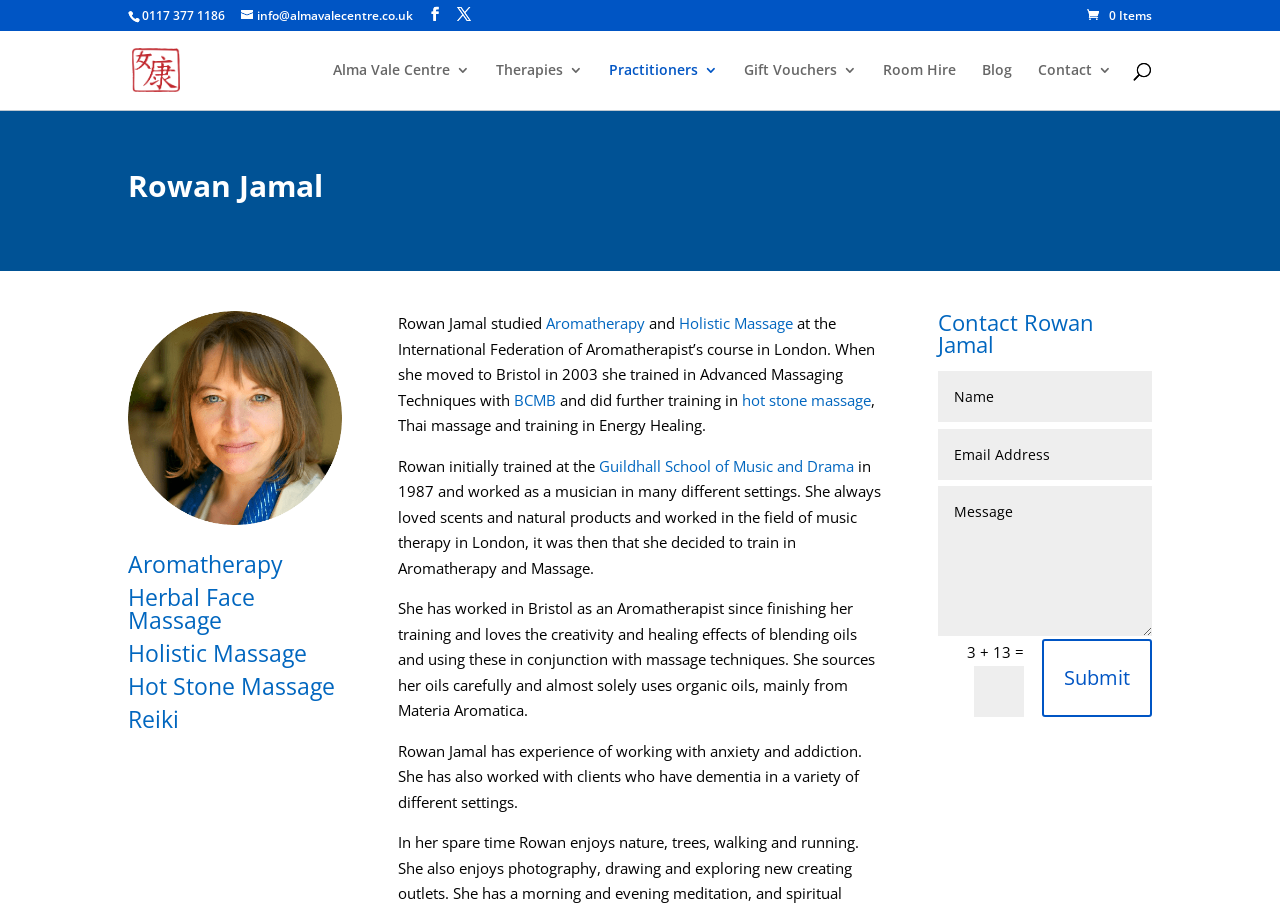Based on the image, provide a detailed response to the question:
What is the name of the centre where Rowan Jamal practices?

I found the name of the centre by looking at the link element with the text 'Alma Vale Centre' which is located at the top of the webpage, and also by looking at the image element with the same text.